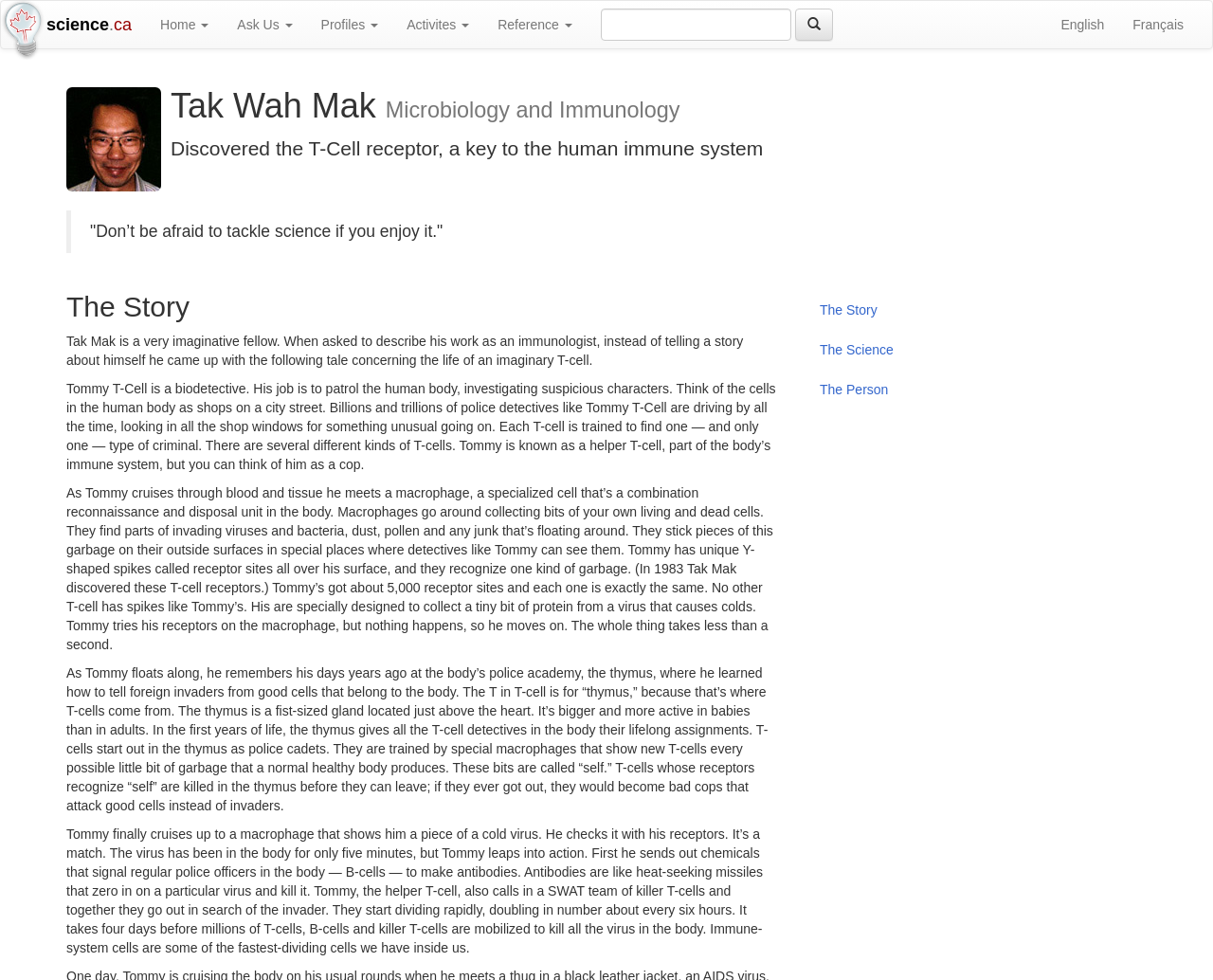From the details in the image, provide a thorough response to the question: What is the function of macrophages in the human body?

I found the answer by reading the text 'Macrophages go around collecting bits of your own living and dead cells. They find parts of invading viruses and bacteria, dust, pollen and any junk that’s floating around.' which explains the function of macrophages in the human body.